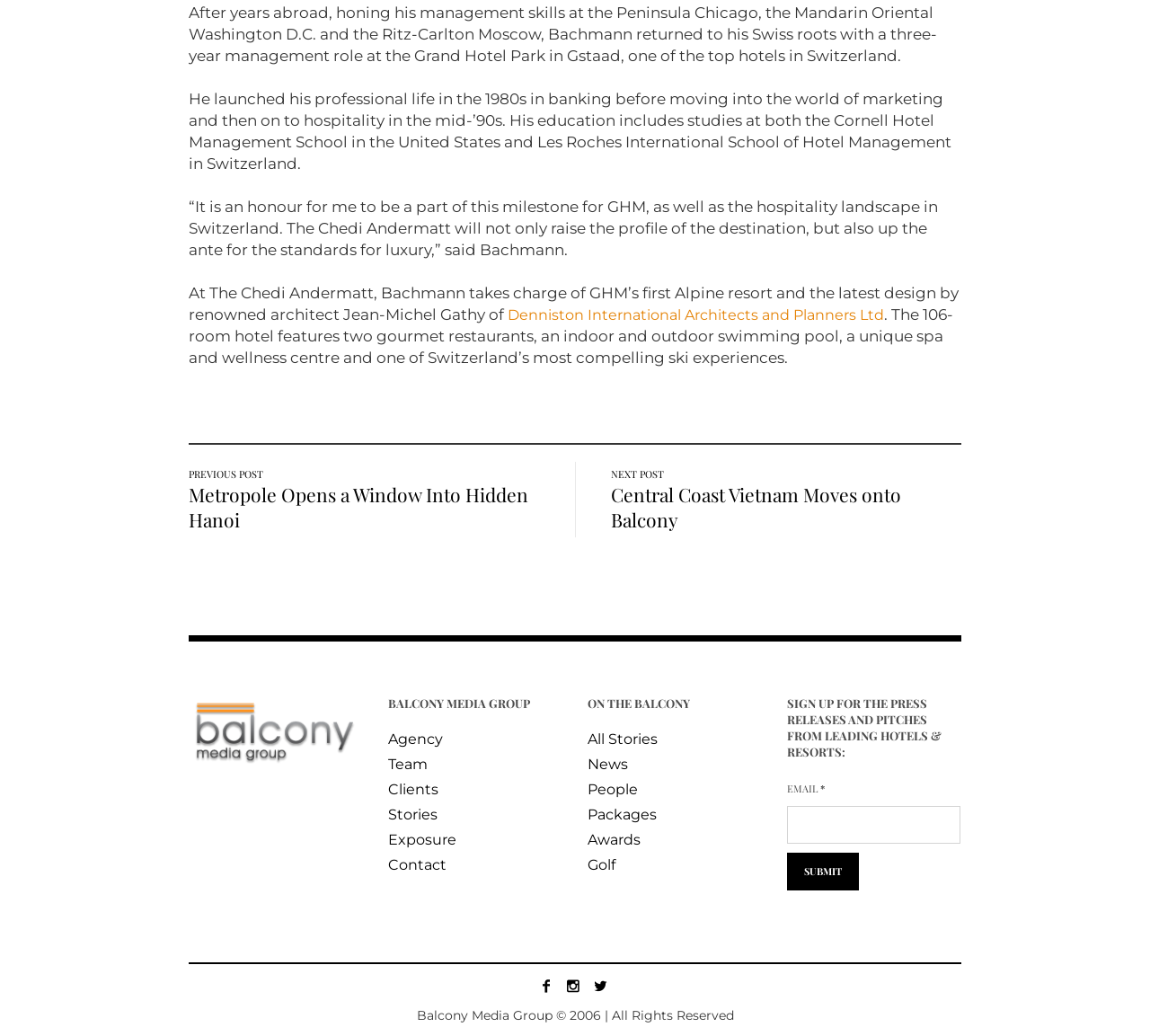Provide the bounding box coordinates of the HTML element described as: "All Stories". The bounding box coordinates should be four float numbers between 0 and 1, i.e., [left, top, right, bottom].

[0.511, 0.705, 0.572, 0.722]